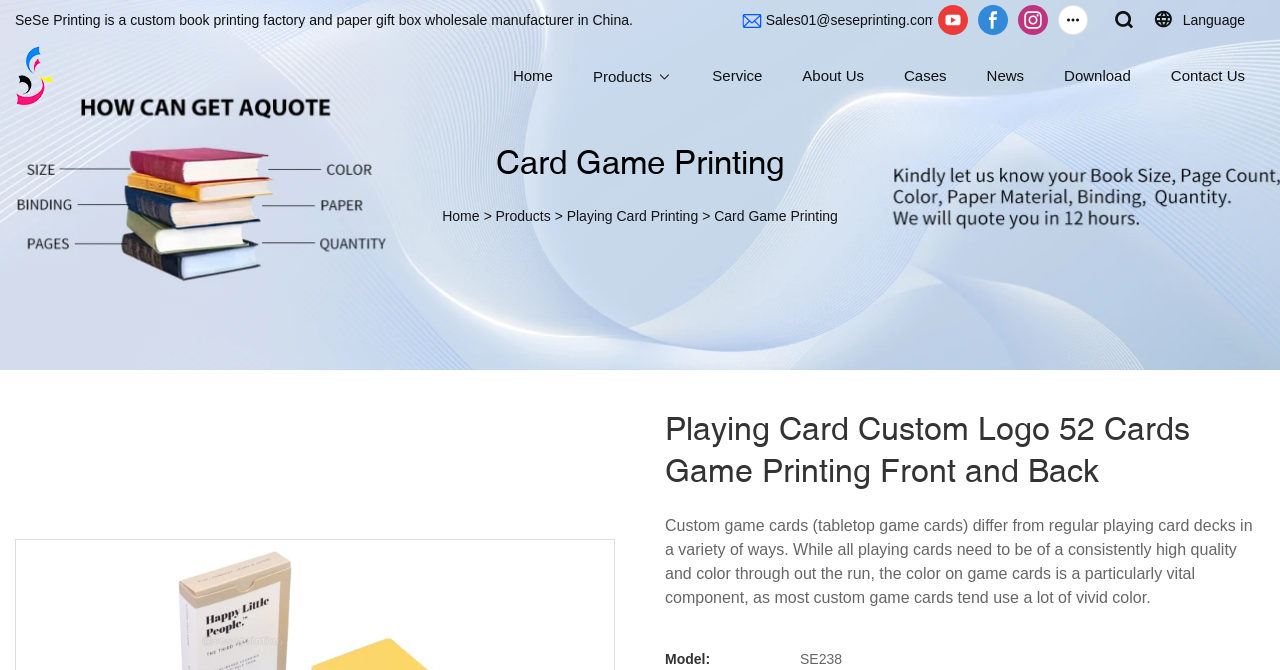Locate the bounding box coordinates of the region to be clicked to comply with the following instruction: "Contact the sales team". The coordinates must be four float numbers between 0 and 1, in the form [left, top, right, bottom].

[0.598, 0.018, 0.732, 0.042]